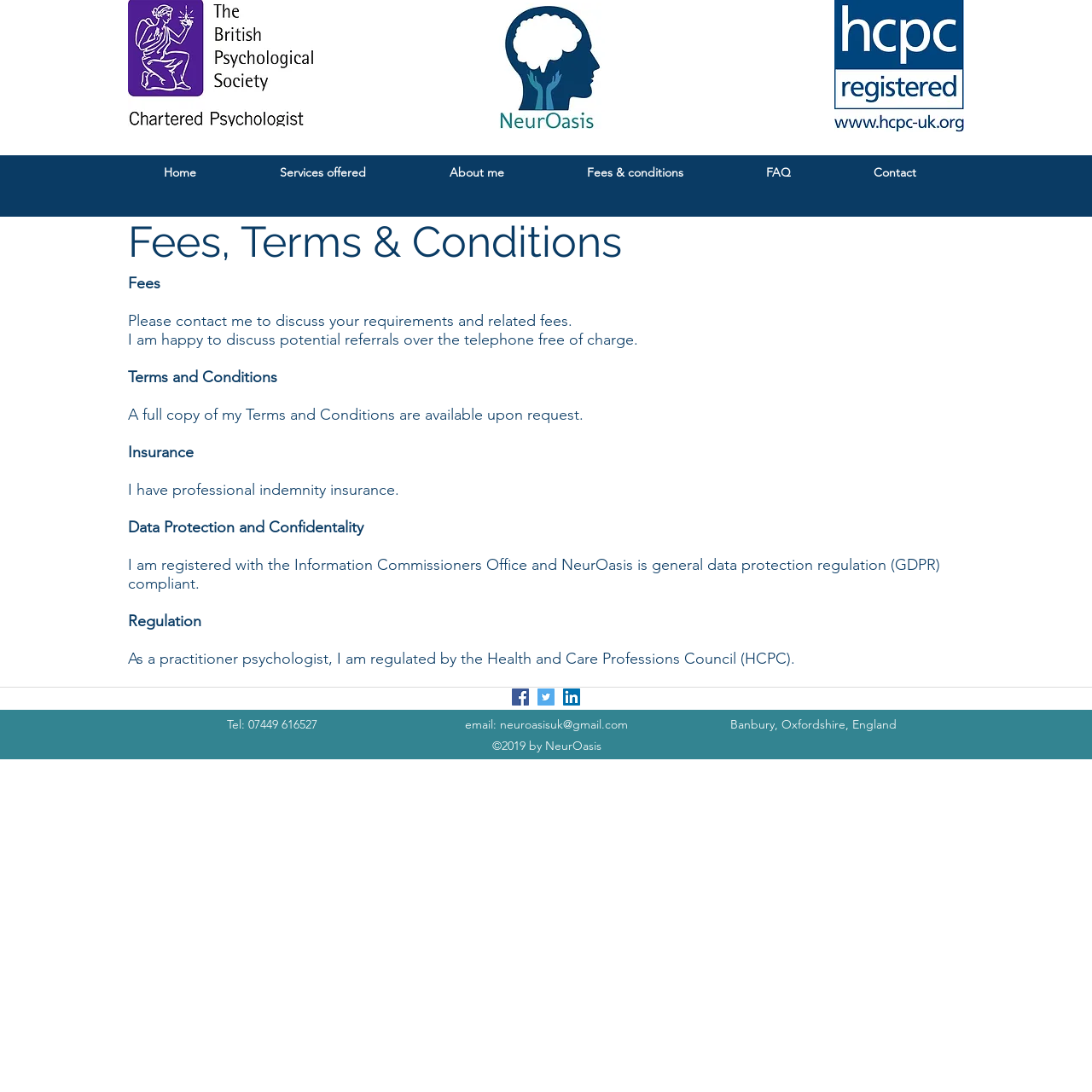Locate the bounding box coordinates of the UI element described by: "About me". Provide the coordinates as four float numbers between 0 and 1, formatted as [left, top, right, bottom].

[0.373, 0.146, 0.499, 0.17]